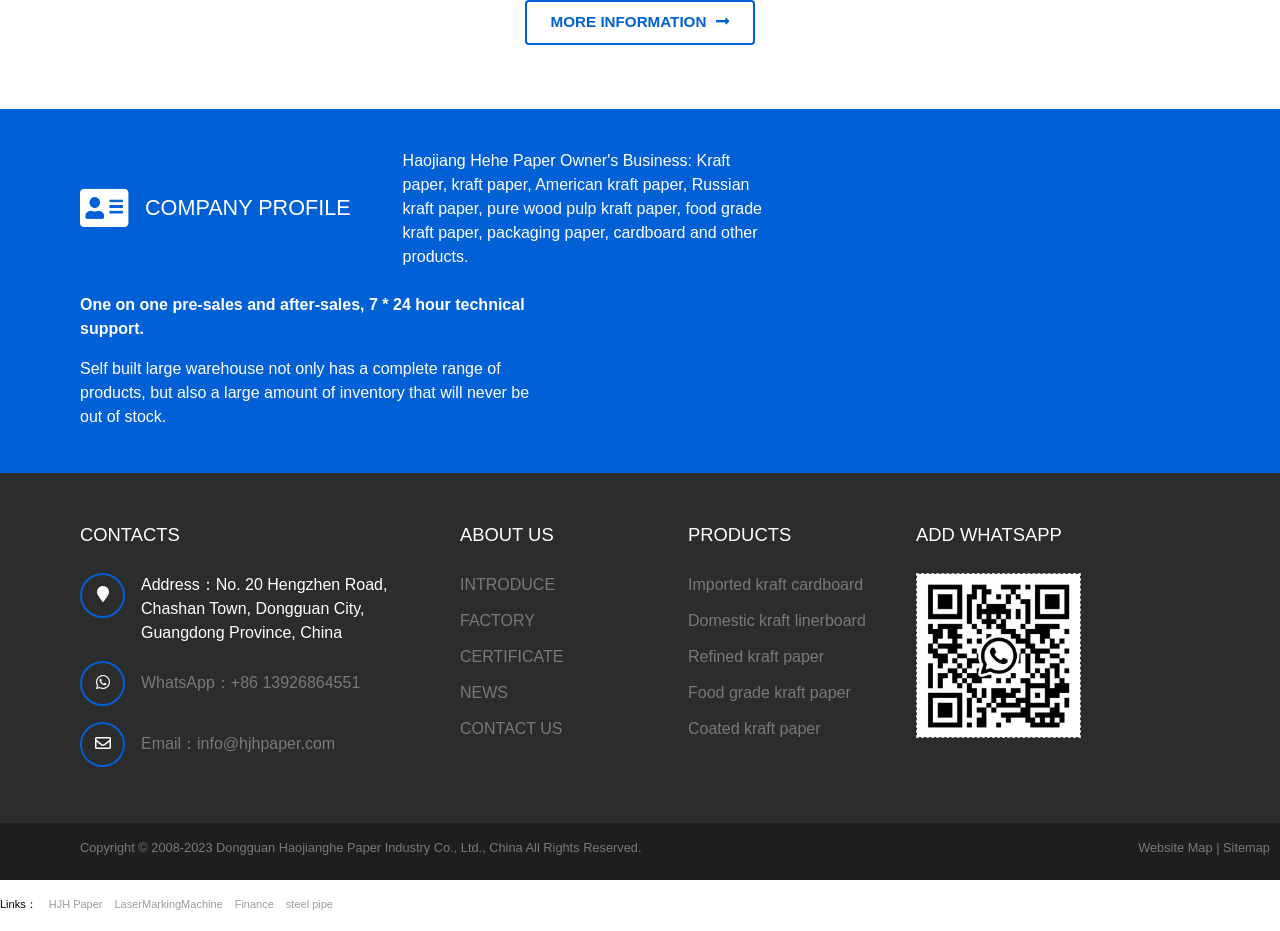Please find the bounding box coordinates of the clickable region needed to complete the following instruction: "Learn about imported kraft cardboard". The bounding box coordinates must consist of four float numbers between 0 and 1, i.e., [left, top, right, bottom].

[0.537, 0.618, 0.674, 0.636]